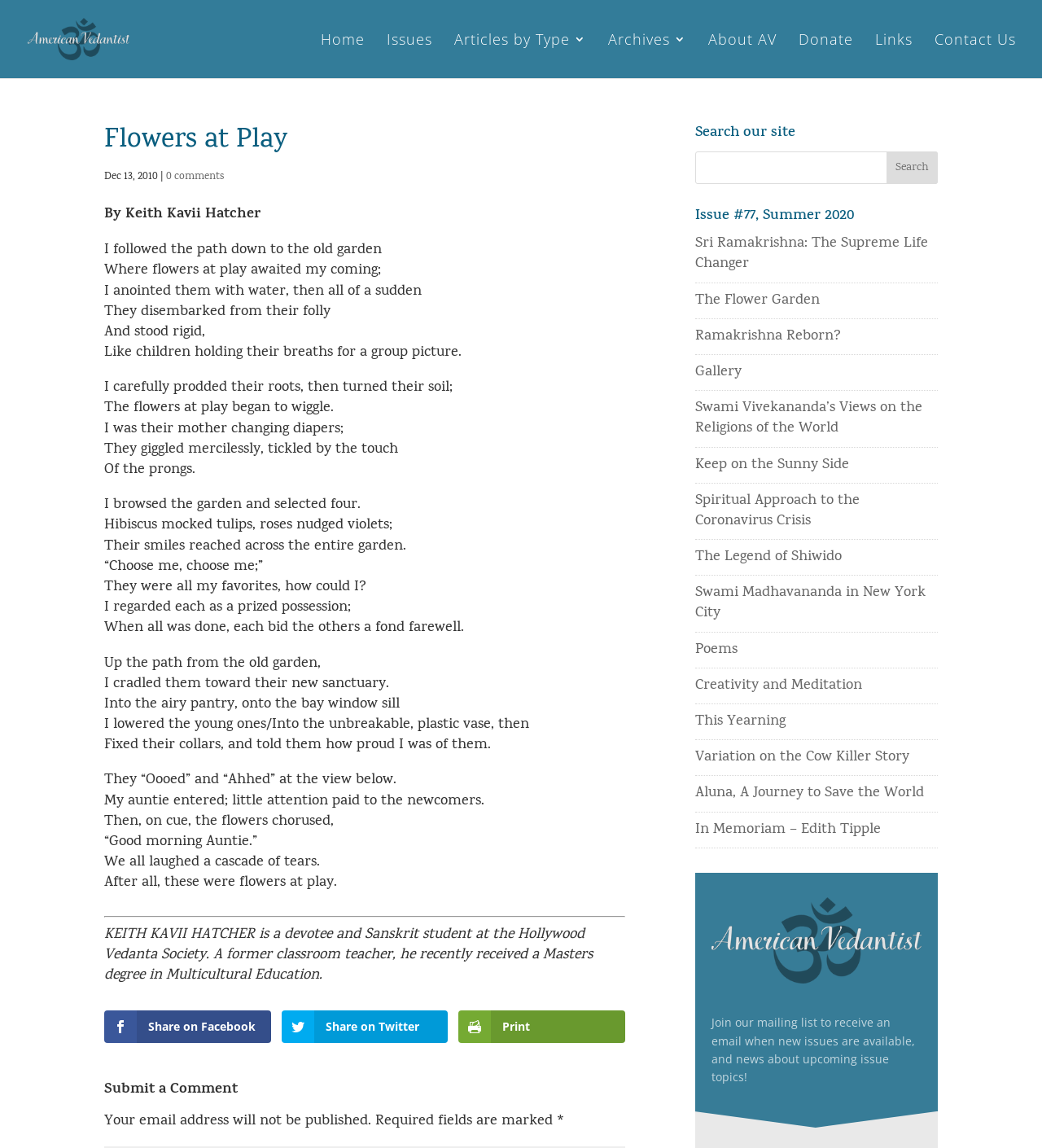Please provide a comprehensive response to the question based on the details in the image: What is the author's name of the poem?

The author's name is mentioned at the bottom of the poem, where it says 'KEITH KAVII HATCHER is a devotee and Sanskrit student at the Hollywood Vedanta Society.'